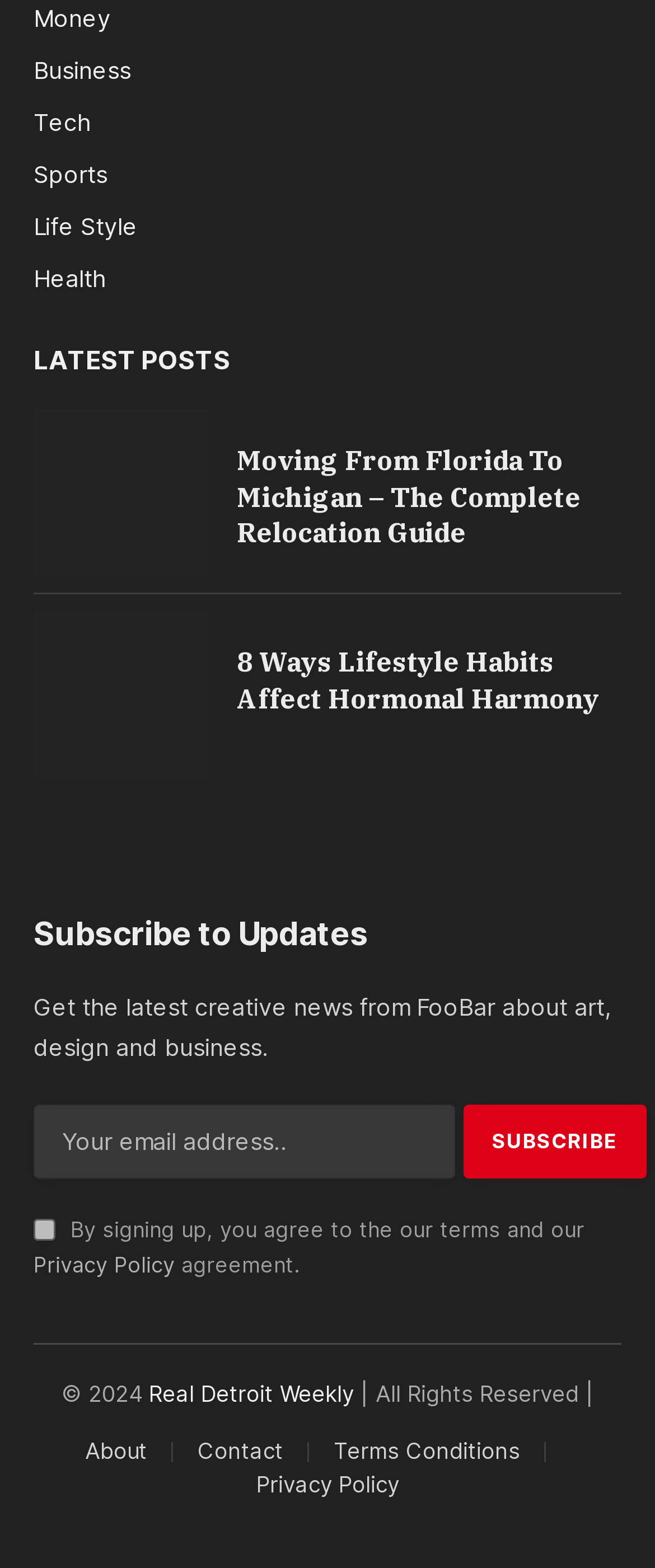Pinpoint the bounding box coordinates of the clickable area necessary to execute the following instruction: "Read the article 'Moving From Florida To Michigan'". The coordinates should be given as four float numbers between 0 and 1, namely [left, top, right, bottom].

[0.051, 0.261, 0.949, 0.368]